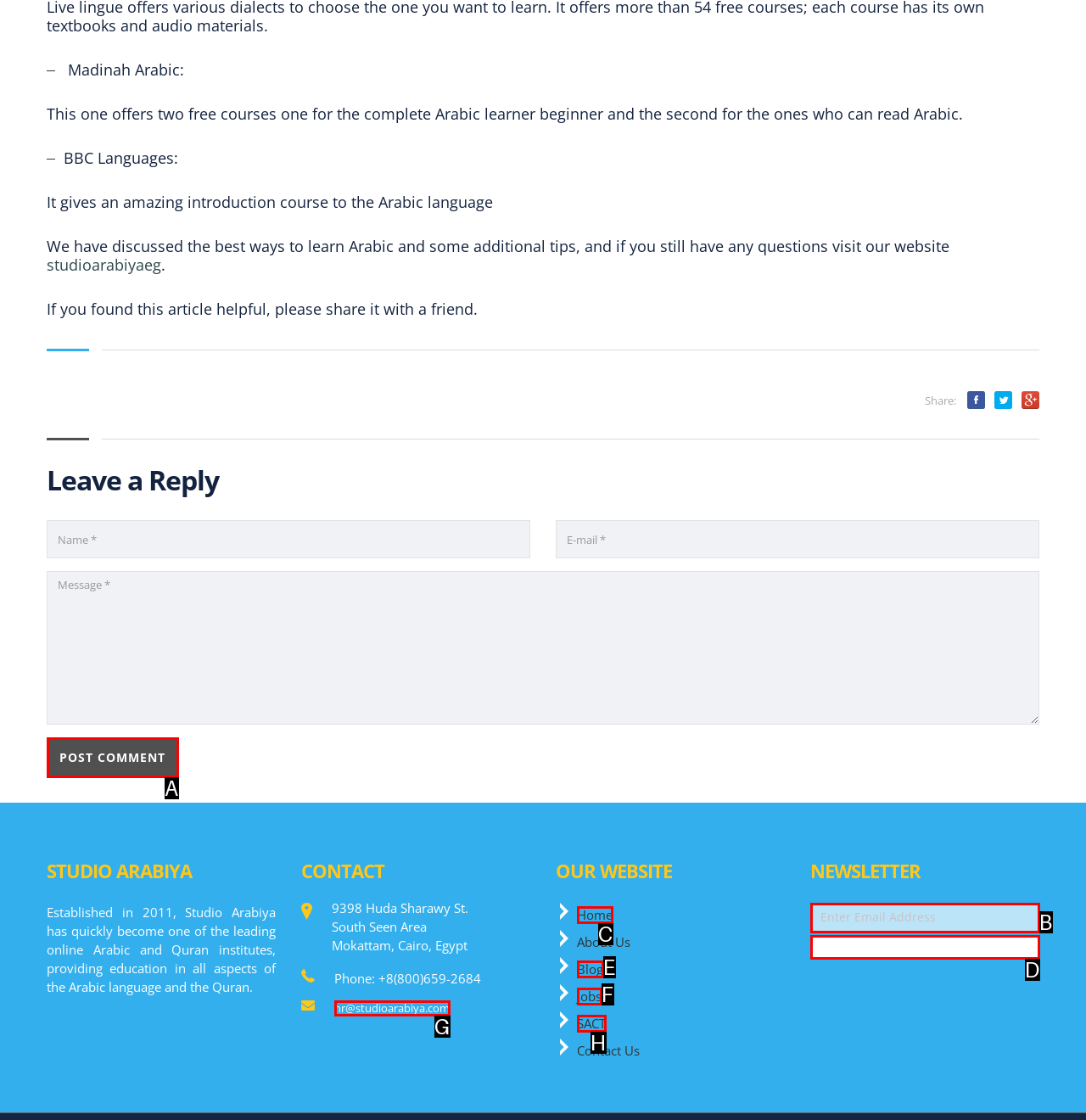Given the description: Jobs, identify the matching HTML element. Provide the letter of the correct option.

F